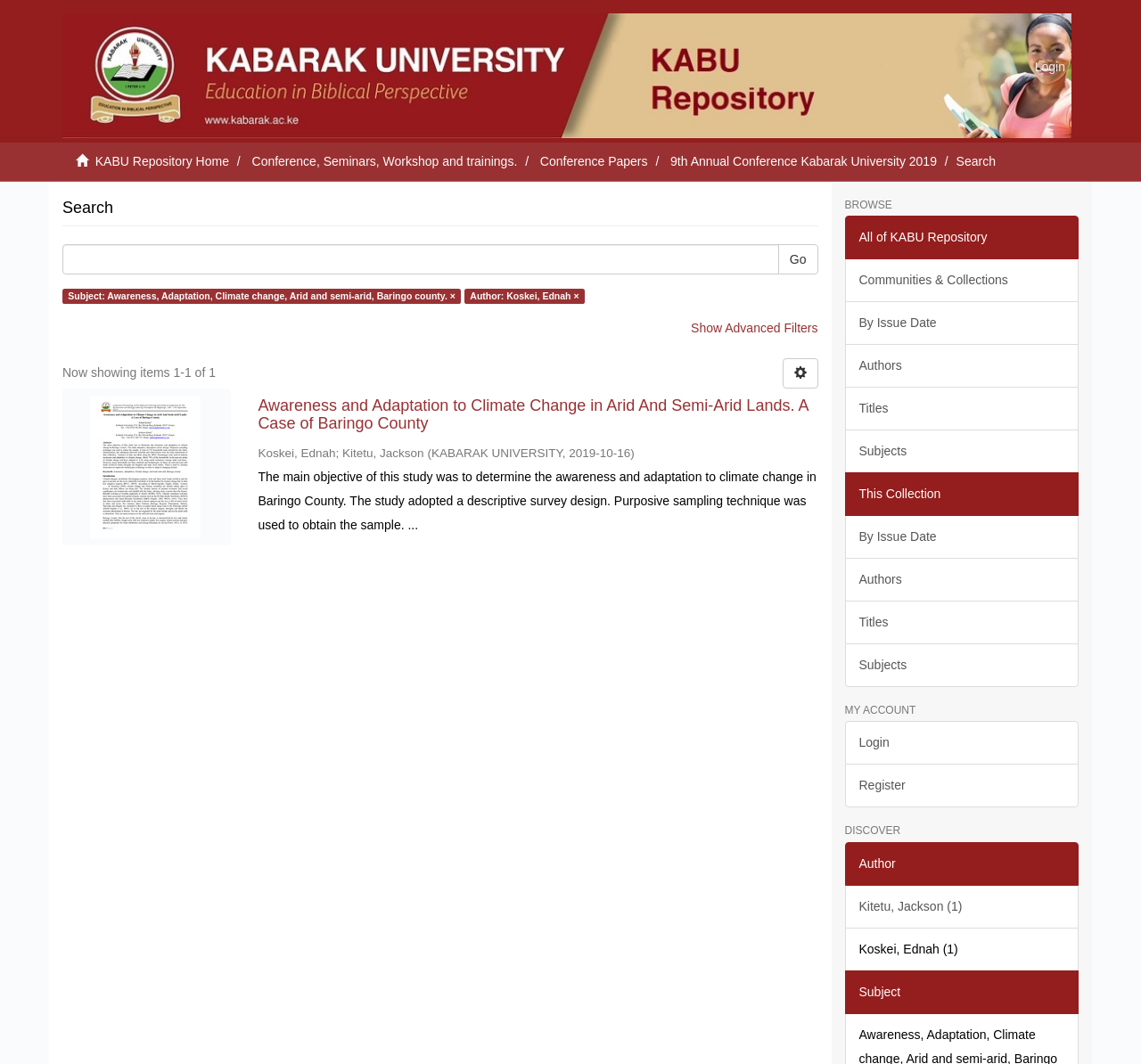Locate the bounding box coordinates of the clickable region to complete the following instruction: "Search for something."

[0.055, 0.229, 0.683, 0.258]